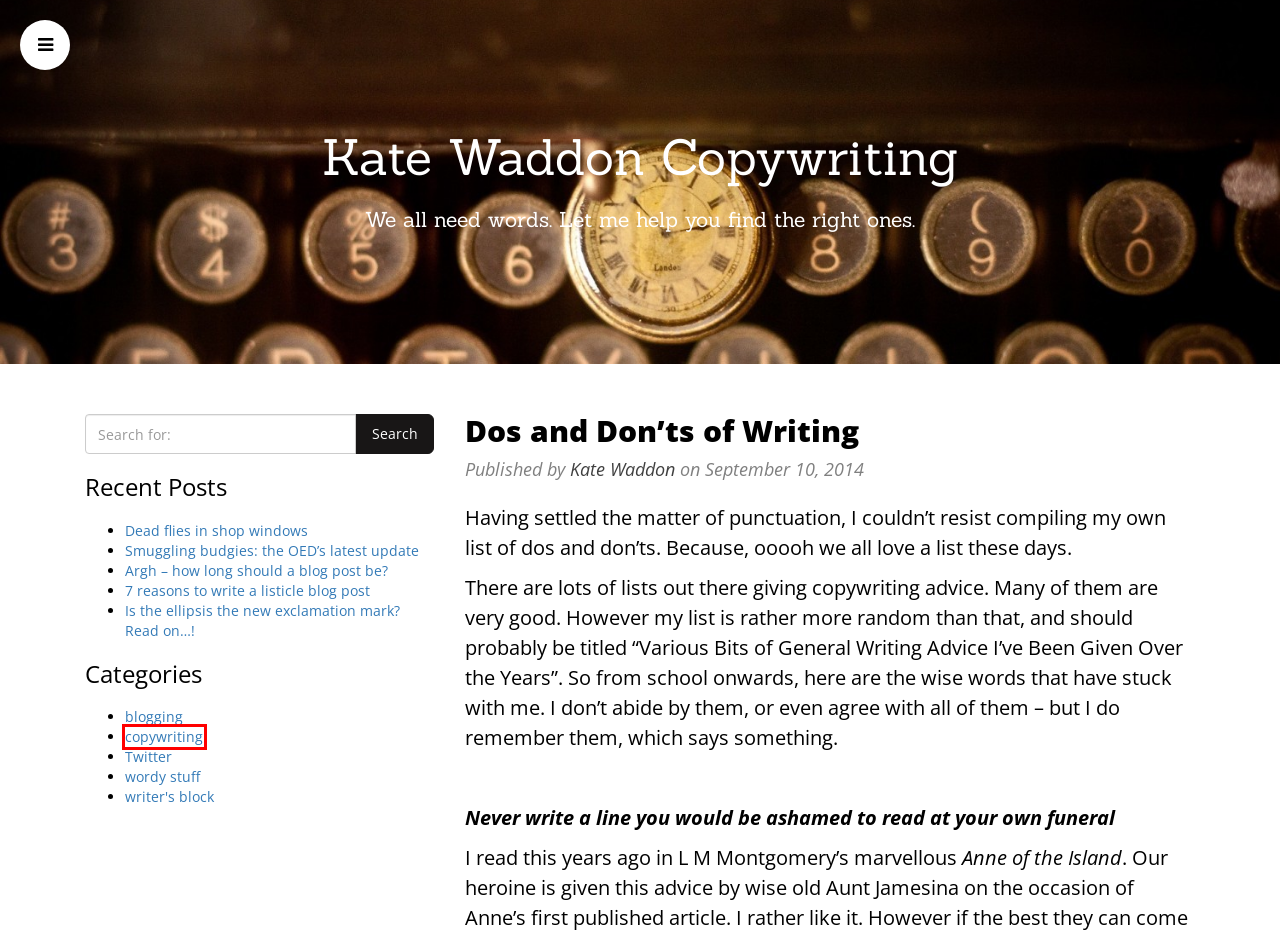Consider the screenshot of a webpage with a red bounding box and select the webpage description that best describes the new page that appears after clicking the element inside the red box. Here are the candidates:
A. copywriting – Kate Waddon Copywriting
B. Dead flies in shop windows – Kate Waddon Copywriting
C. Smuggling budgies: the OED’s latest update – Kate Waddon Copywriting
D. Kate Waddon – Kate Waddon Copywriting
E. Is the ellipsis the new exclamation mark? Read on…! – Kate Waddon Copywriting
F. 7 reasons to write a listicle blog post – Kate Waddon Copywriting
G. Twitter – Kate Waddon Copywriting
H. Argh – how long should a blog post be? – Kate Waddon Copywriting

A